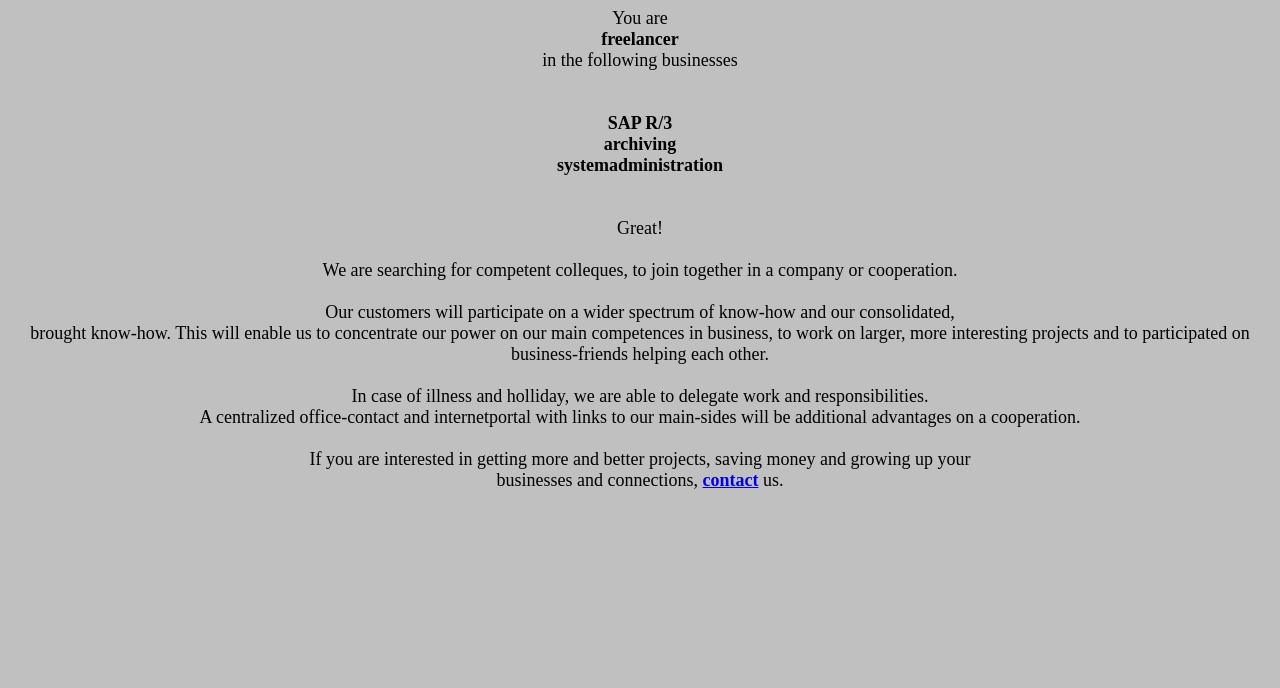Describe the entire webpage, focusing on both content and design.

The webpage appears to be a professional services website, specifically focused on freelancers and business cooperation. At the top, there is a prominent header that reads "together we are strong!" in a focused element. Below this header, there are several lines of text that introduce the concept of freelancing and the benefits of cooperation.

The text is organized into paragraphs, with the first paragraph starting with "You are freelancer" and continuing to describe the types of businesses involved, including SAP R/3 and system administration. The second paragraph begins with "Great!" and explains the benefits of cooperation, including access to a wider range of know-how and the ability to concentrate on main competences.

The third paragraph is longer and more detailed, describing the advantages of cooperation, including the ability to delegate work and responsibilities in case of illness or holiday, and the benefits of a centralized office contact and internet portal. The final paragraph invites interested freelancers to get in touch, with a link to a "contact" page.

Throughout the page, the text is arranged in a clear and readable format, with no images or other visual elements. The overall tone is professional and informative, with a focus on the benefits of cooperation and collaboration.